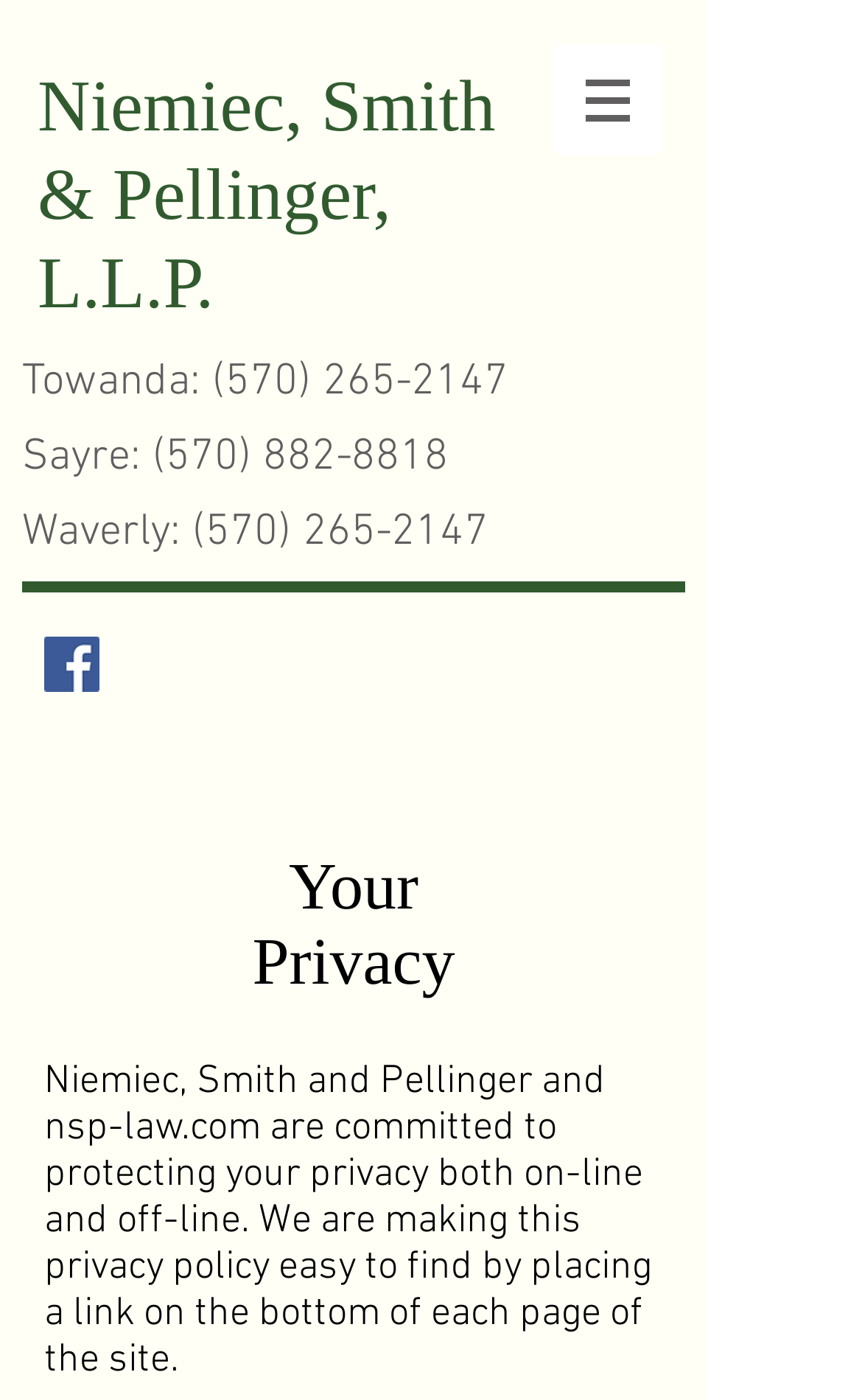Please identify and generate the text content of the webpage's main heading.

Niemiec, Smith
& Pellinger, L.L.P.